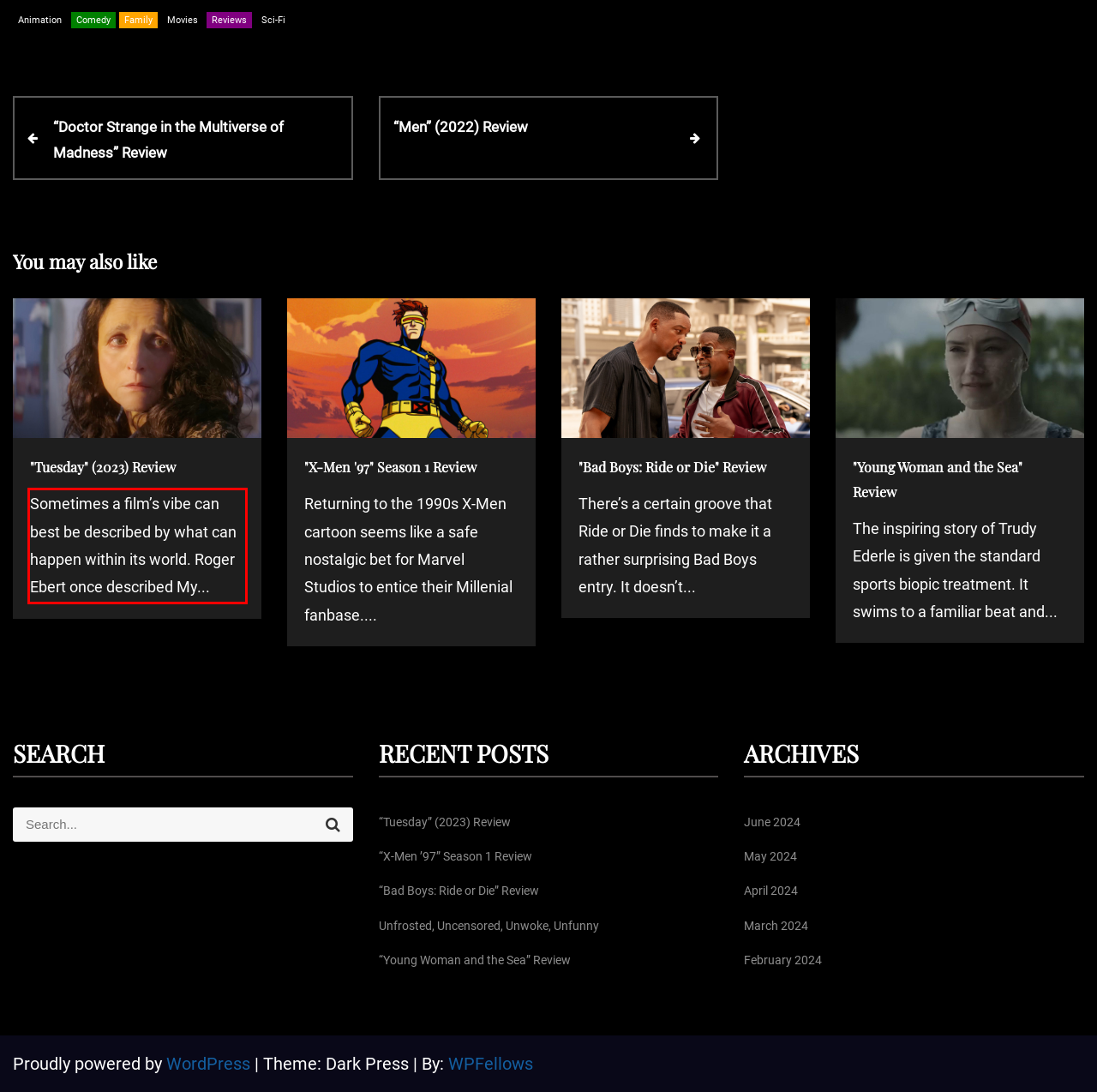Examine the webpage screenshot and use OCR to recognize and output the text within the red bounding box.

Sometimes a film’s vibe can best be described by what can happen within its world. Roger Ebert once described My...